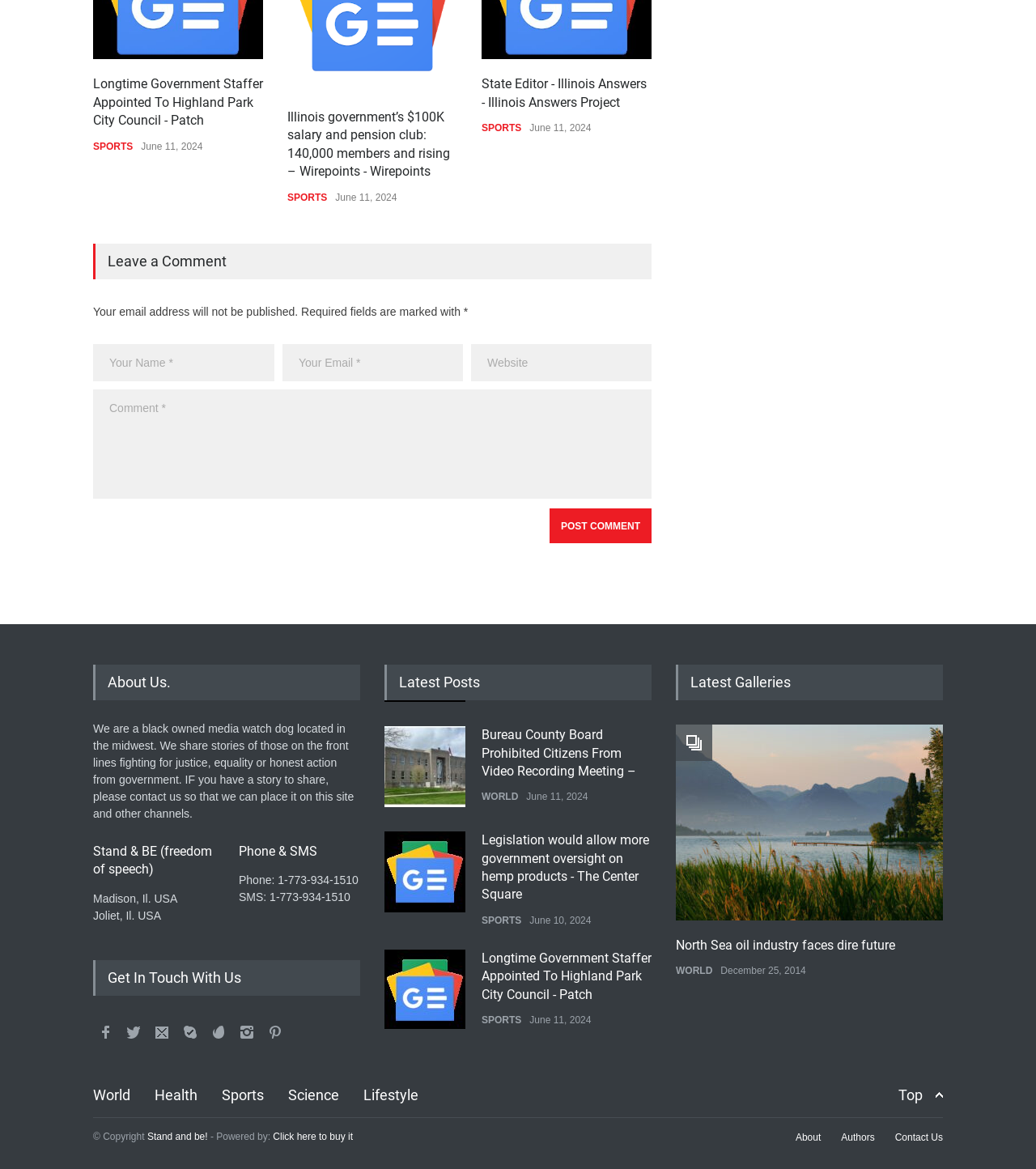Please identify the bounding box coordinates of where to click in order to follow the instruction: "Click the 'Latest Posts' link".

[0.371, 0.568, 0.629, 0.599]